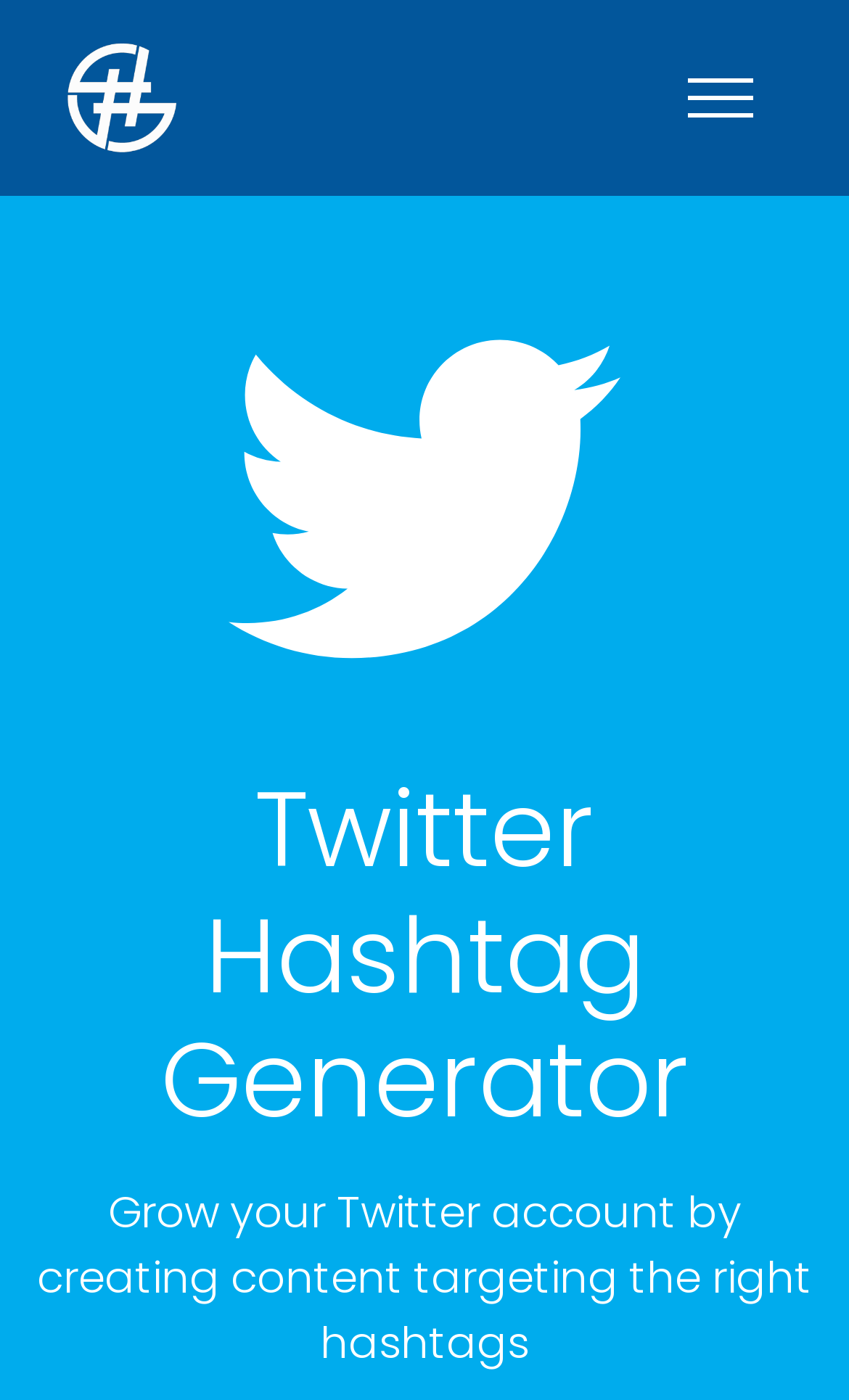Give a concise answer using only one word or phrase for this question:
What is the main benefit of using this tool?

Grow Twitter account